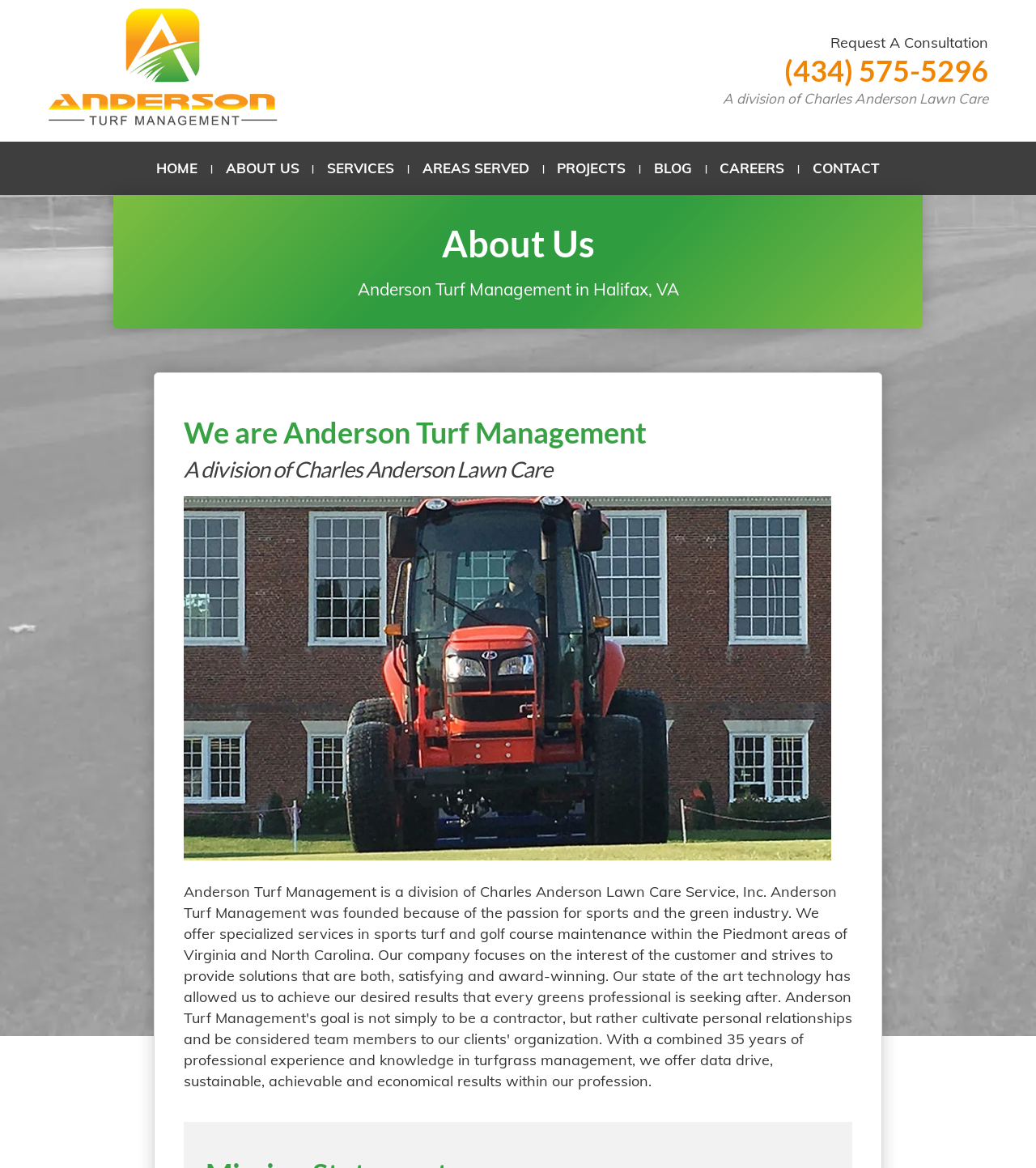Create a detailed summary of all the visual and textual information on the webpage.

The webpage is about Anderson Turf Management, a division of Charles Anderson Lawn Care in Halifax, VA. At the top left corner, there is a logo of Anderson Turf Management, accompanied by a link to the logo. On the top right corner, there is a call-to-action button "Request A Consultation" and a phone number "(434) 575-5296" to contact the company. Below the phone number, there is a brief description of the company as "A division of Charles Anderson Lawn Care".

The main navigation menu is located at the top center of the page, consisting of 7 links: "HOME", "ABOUT US", "SERVICES", "AREAS SERVED", "PROJECTS", "BLOG", and "CAREERS", separated by vertical lines. Each link is positioned horizontally next to each other.

Below the navigation menu, there is a large heading "About Us" that spans across the page. Underneath the heading, there is a subheading "Anderson Turf Management in Halifax, VA" that provides the location of the company. 

Further down the page, there are two more headings: "We are Anderson Turf Management" and "A division of Charles Anderson Lawn Care", which are stacked on top of each other. To the right of these headings, there is an image of an Anderson Turf Management employee in a tractor, taking up a significant portion of the page.